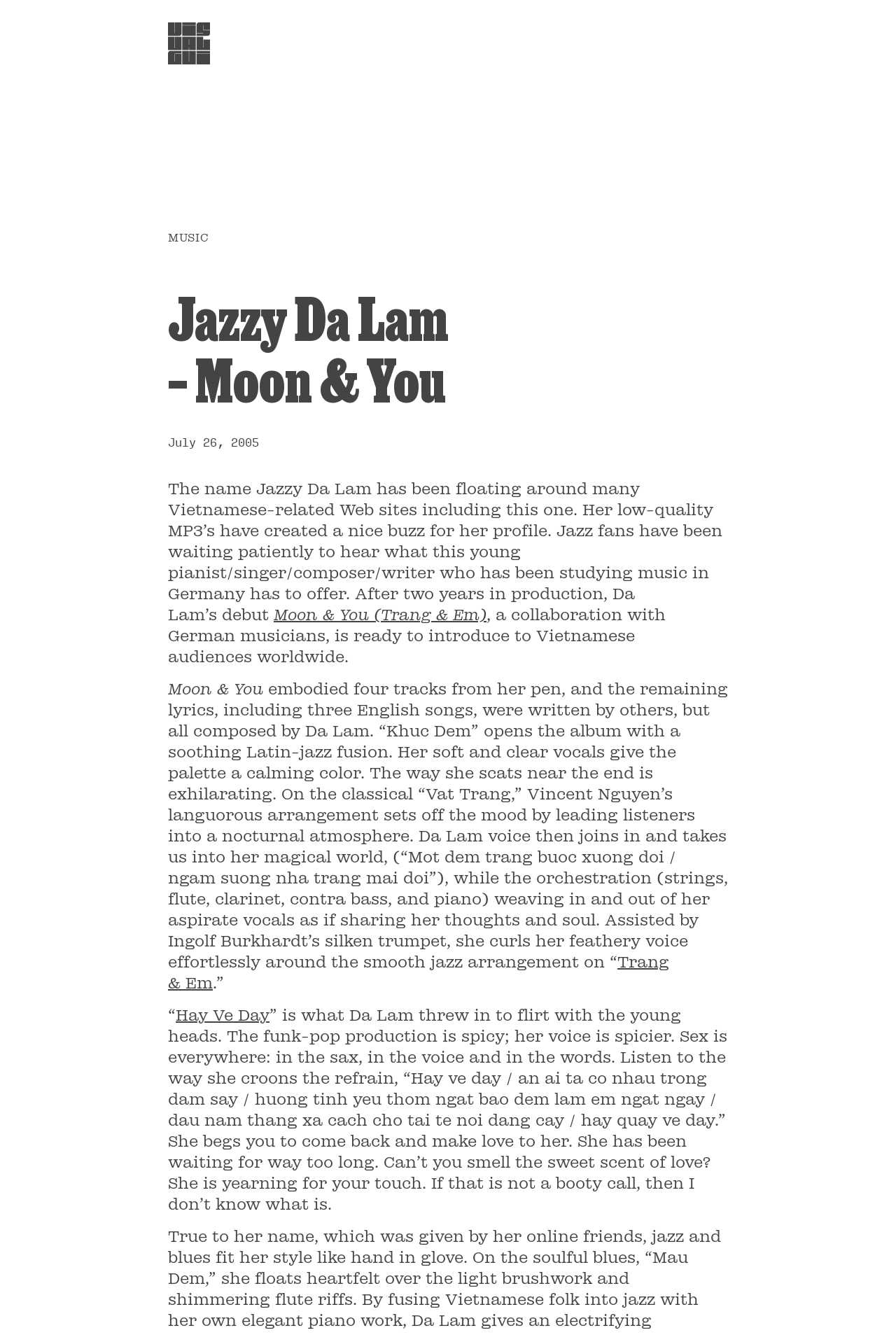Please answer the following question using a single word or phrase: 
What is the title of the album?

Moon & You